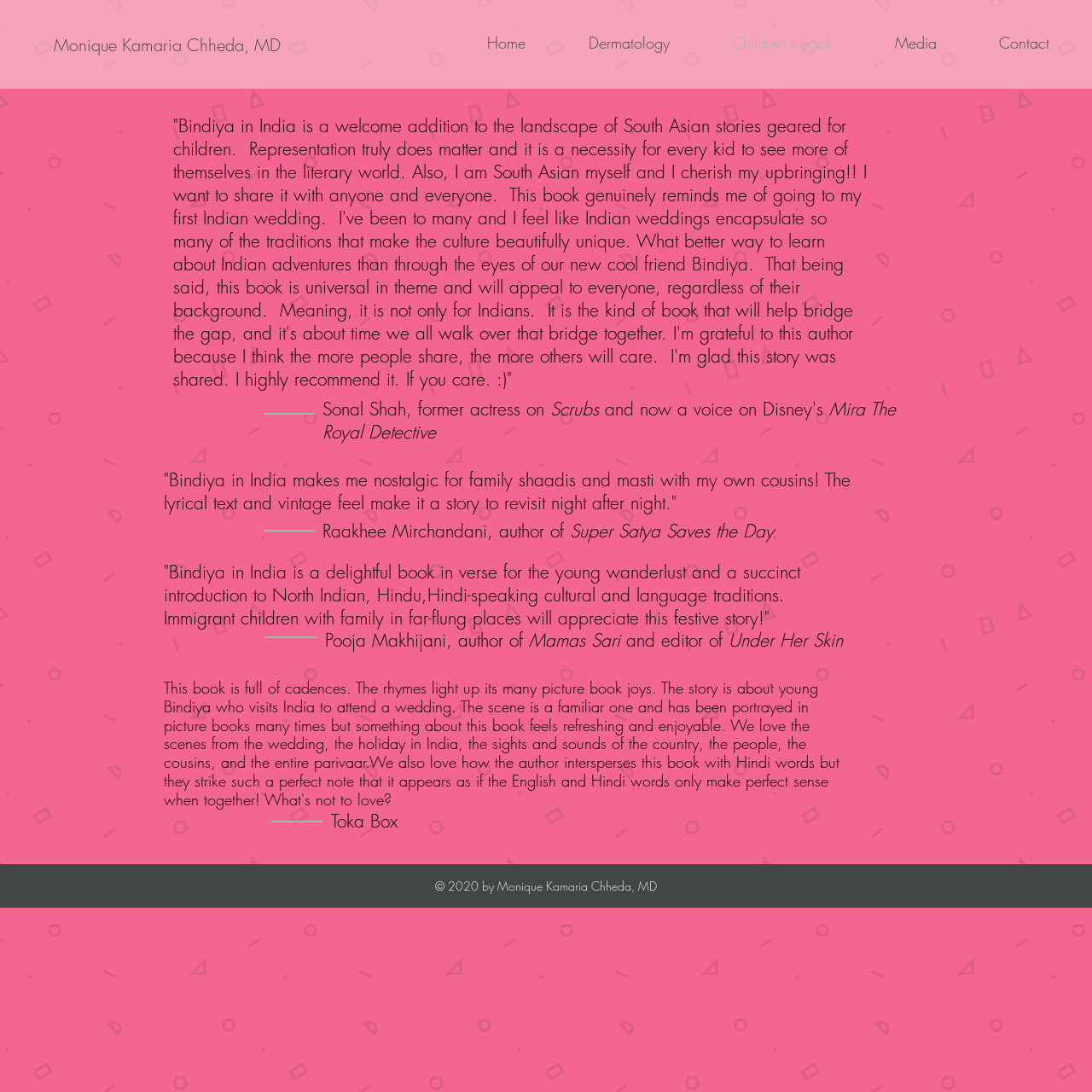What is the theme of the book 'Bindiya in India'?
Please give a detailed answer to the question using the information shown in the image.

The answer can be inferred by reading the reviews and quotes, which highlight the book's themes of cultural heritage, family traditions, and identity. The reviewers praise the book for its ability to bridge cultural gaps and promote understanding.